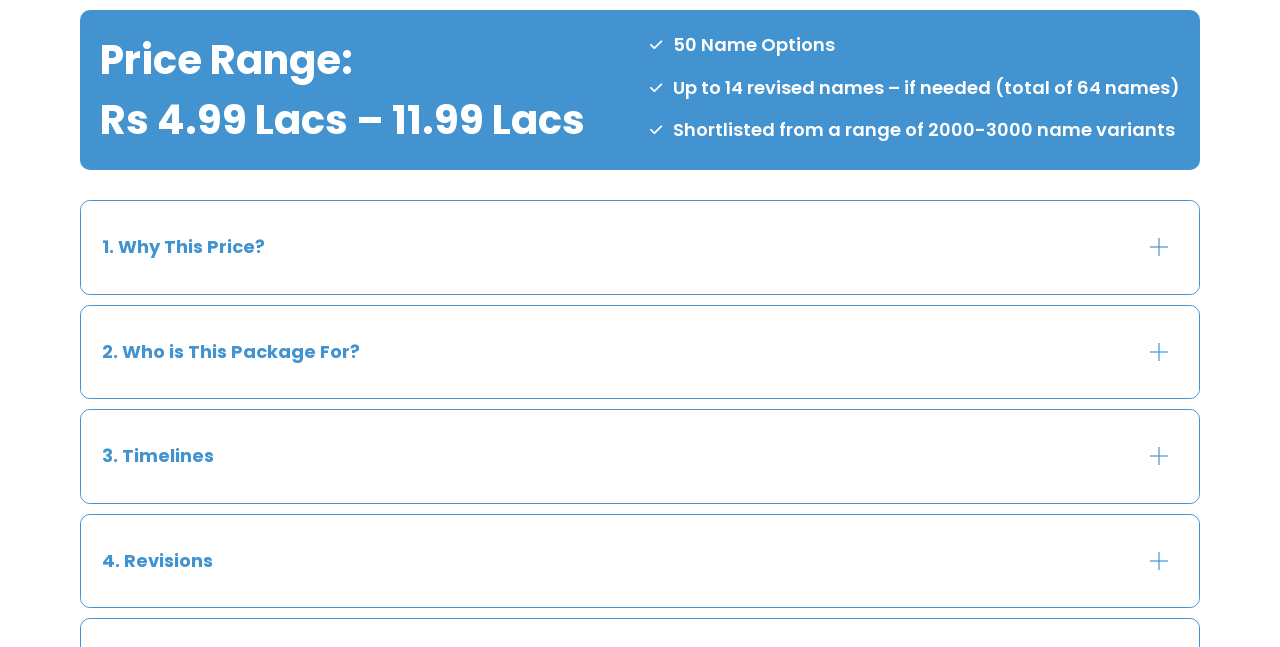Based on the element description: "See All", identify the bounding box coordinates for this UI element. The coordinates must be four float numbers between 0 and 1, listed as [left, top, right, bottom].

None